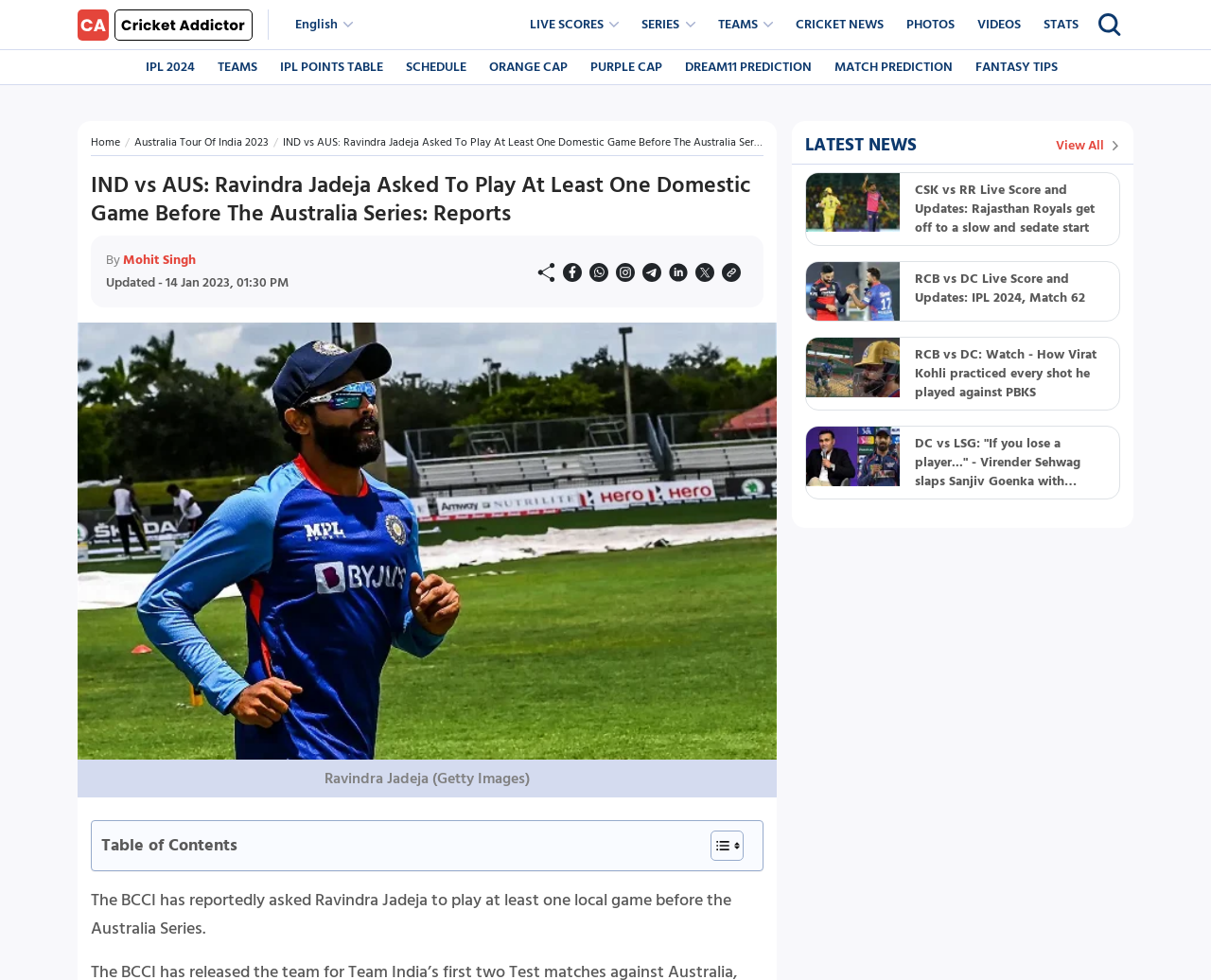Provide the text content of the webpage's main heading.

IND vs AUS: Ravindra Jadeja Asked To Play At Least One Domestic Game Before The Australia Series: Reports